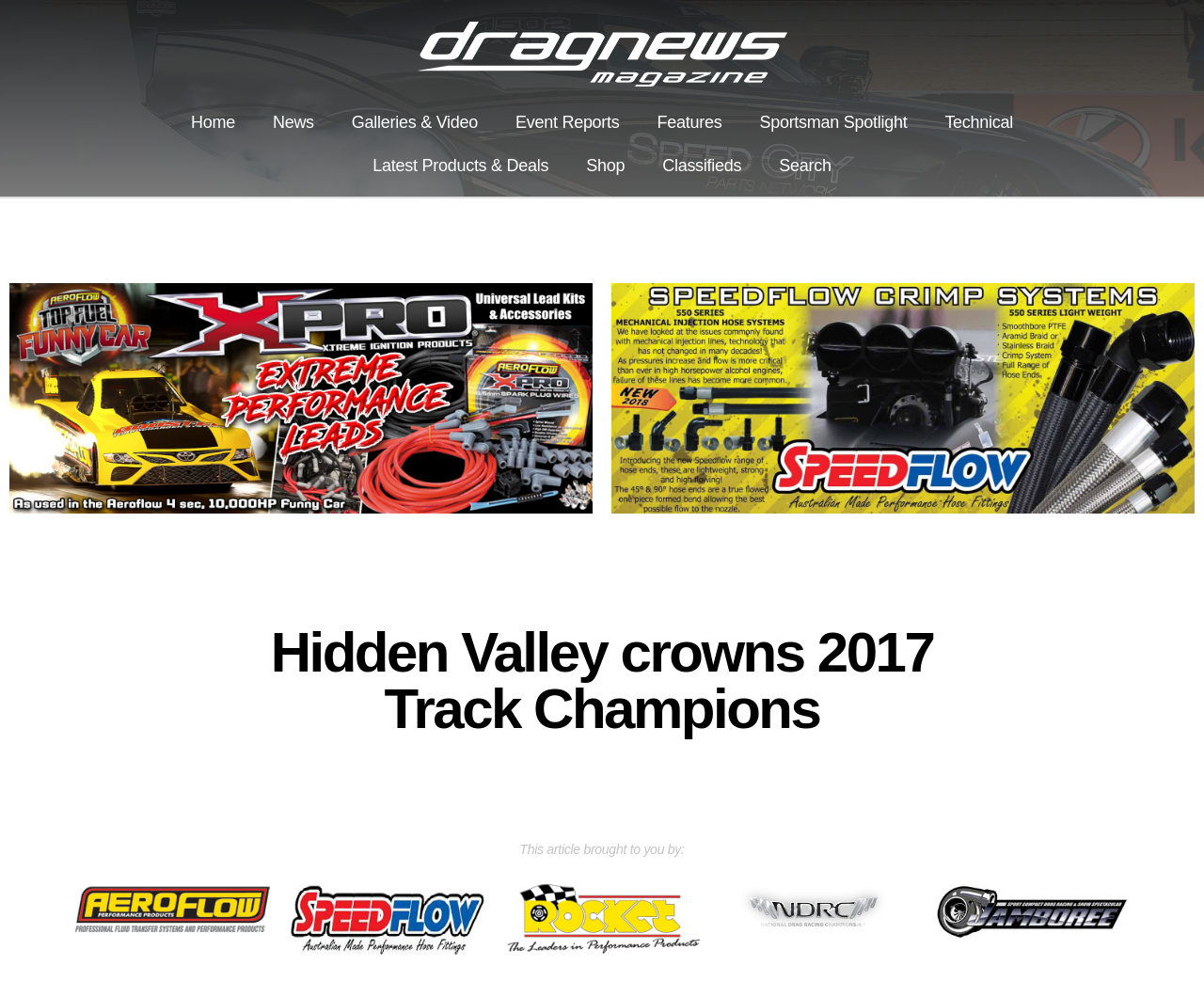What is the name of the magazine?
Observe the image and answer the question with a one-word or short phrase response.

Drag News Magazine